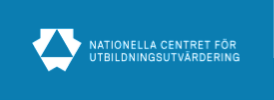What shape is the stylized white triangle atop?
Please answer the question with a detailed response using the information from the screenshot.

The caption describes the logo as consisting of a stylized white triangle atop a triangular white shape, which indicates that the stylized white triangle is triangular in shape.